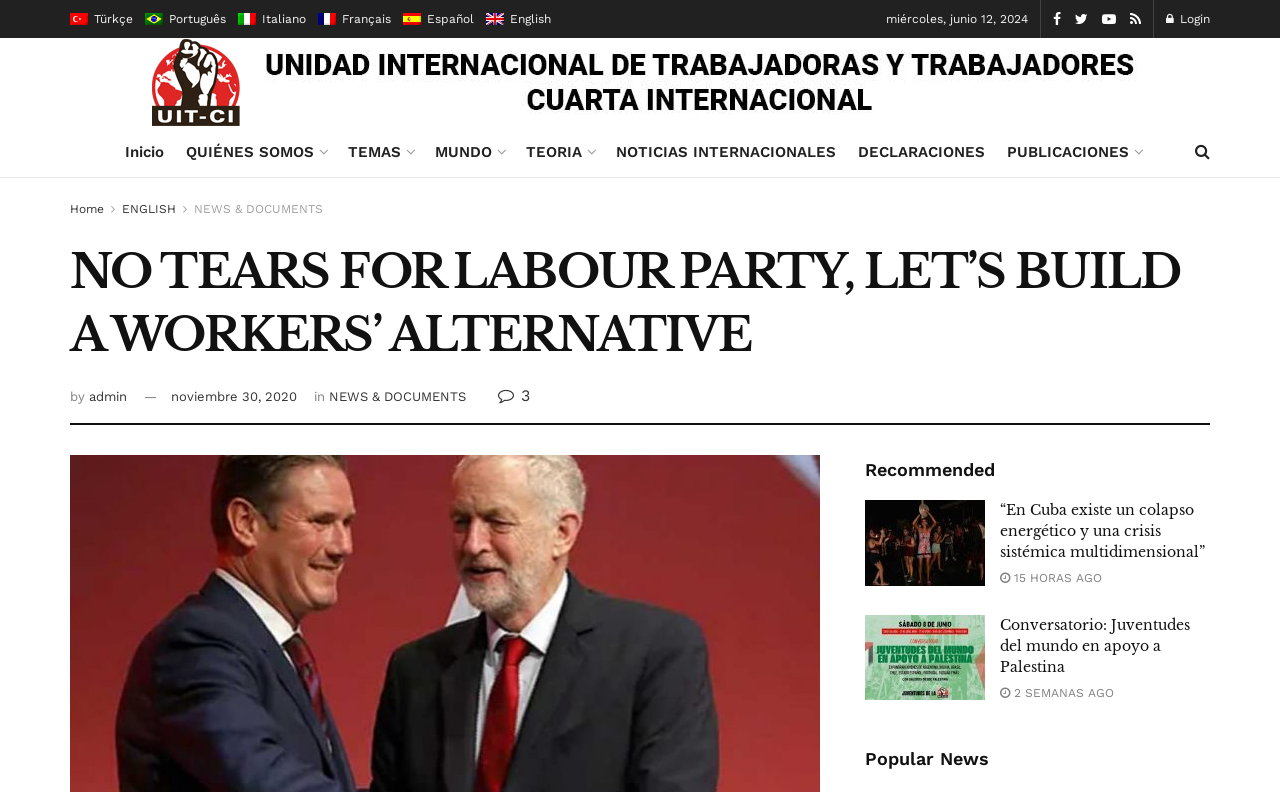Can you find the bounding box coordinates for the element to click on to achieve the instruction: "Go to Inicio"?

[0.097, 0.16, 0.128, 0.223]